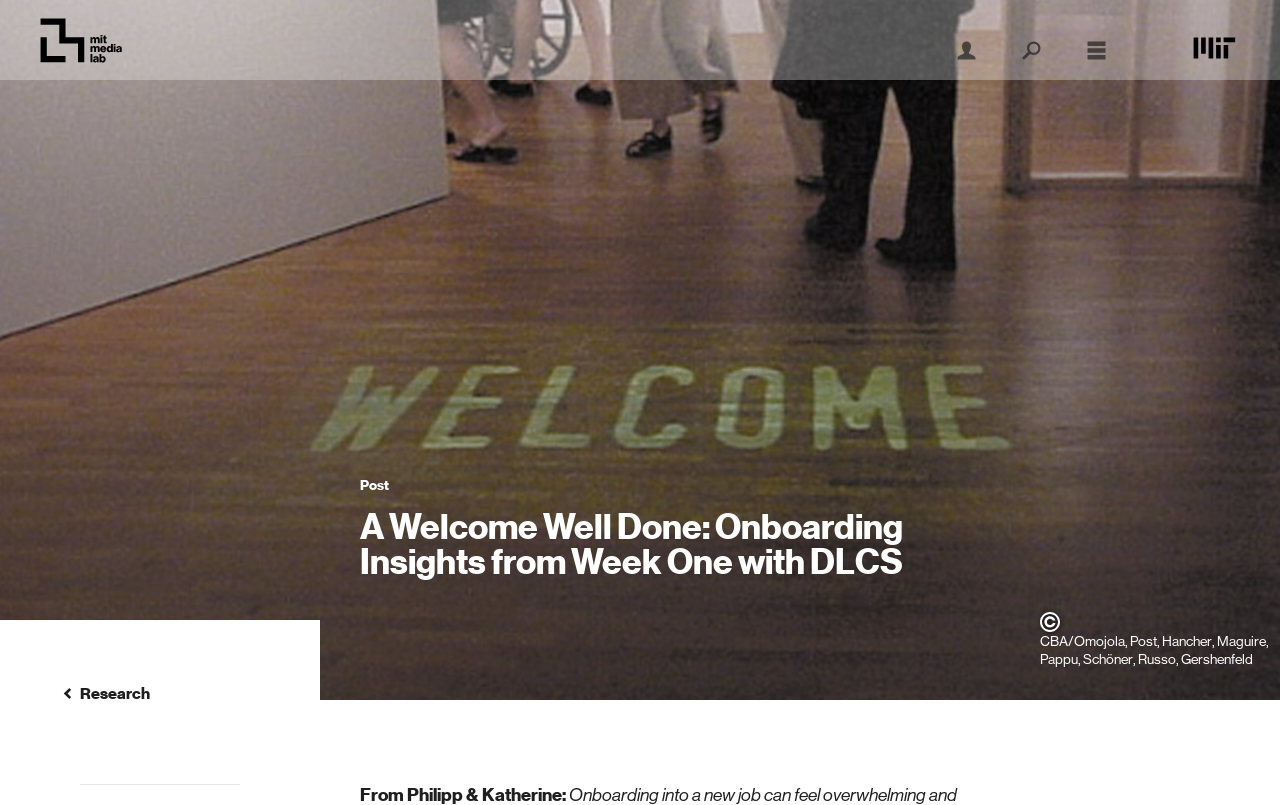What is the name of the research institution?
Could you answer the question with a detailed and thorough explanation?

I inferred this answer by looking at the title of the webpage, 'A Welcome Well Done: Onboarding Insights from Week One with DLCS — MIT Media Lab', which suggests that the research institution is MIT Media Lab.